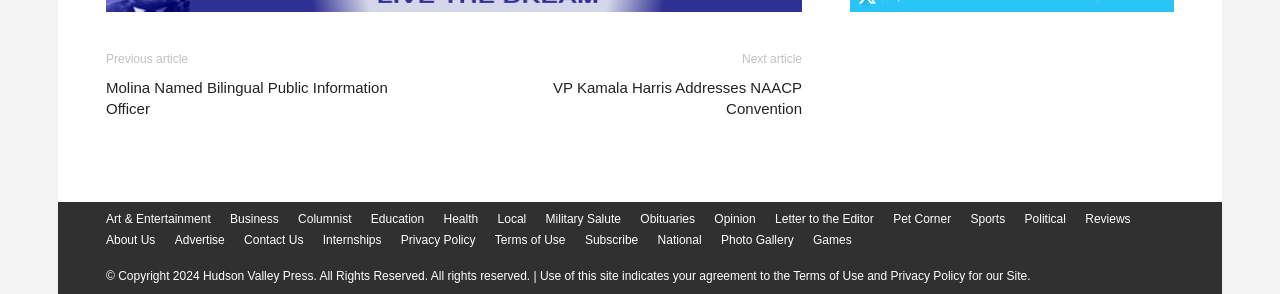Can you pinpoint the bounding box coordinates for the clickable element required for this instruction: "Log in as a 'CURRENT MEMBER'"? The coordinates should be four float numbers between 0 and 1, i.e., [left, top, right, bottom].

None